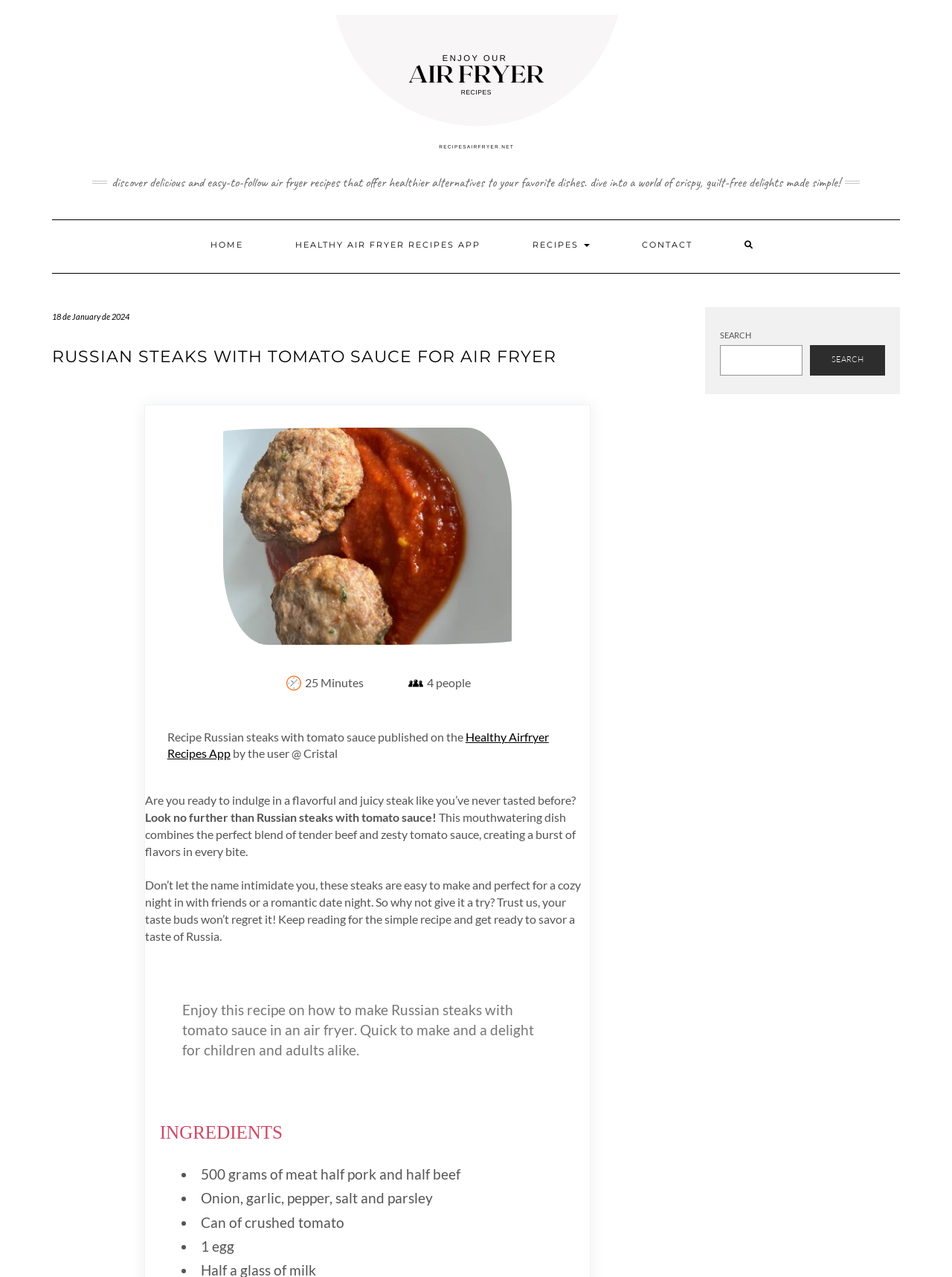Can you find and provide the main heading text of this webpage?

RUSSIAN STEAKS WITH TOMATO SAUCE FOR AIR FRYER